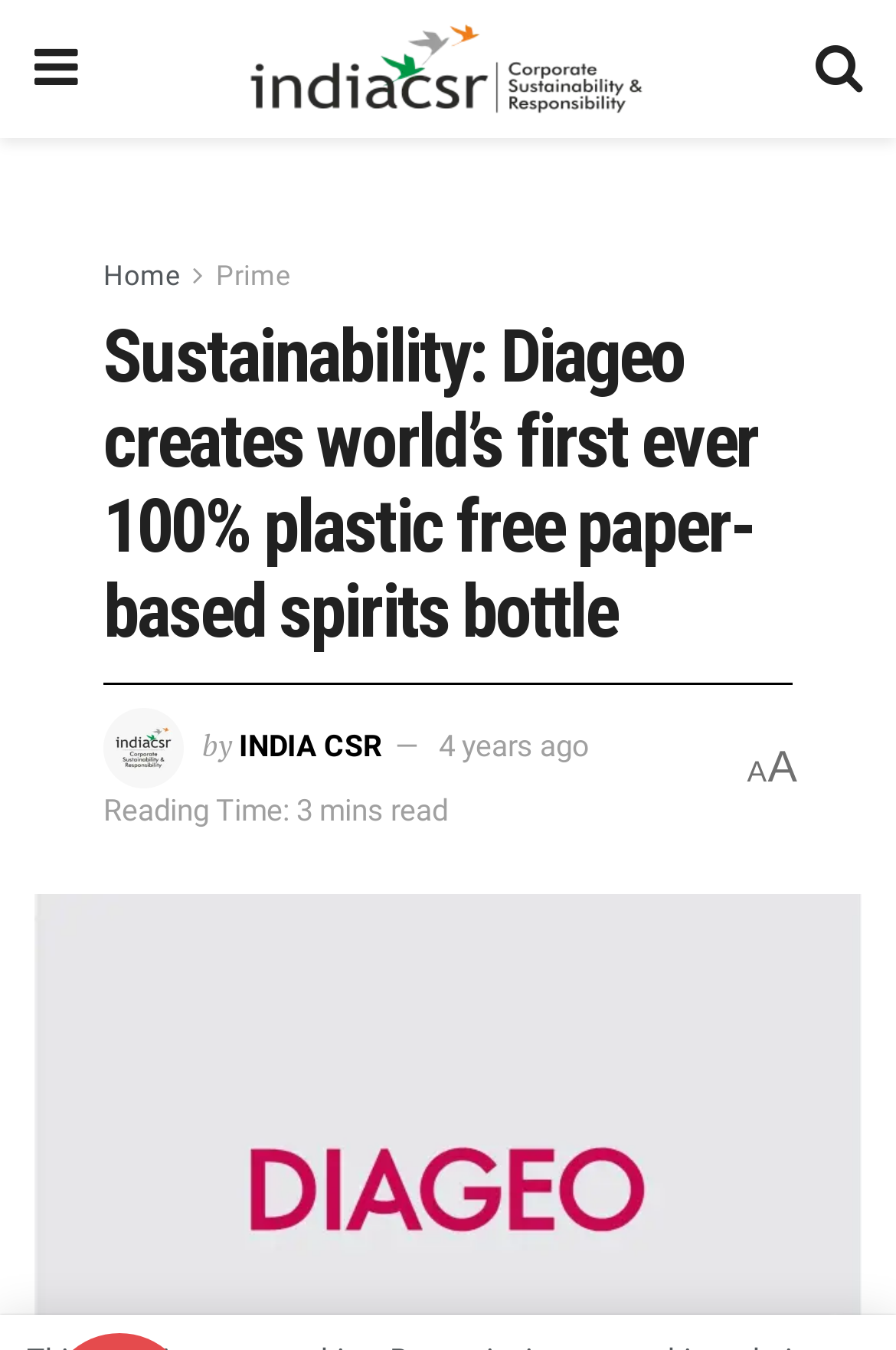What is the rating of the article?
Please look at the screenshot and answer using one word or phrase.

A